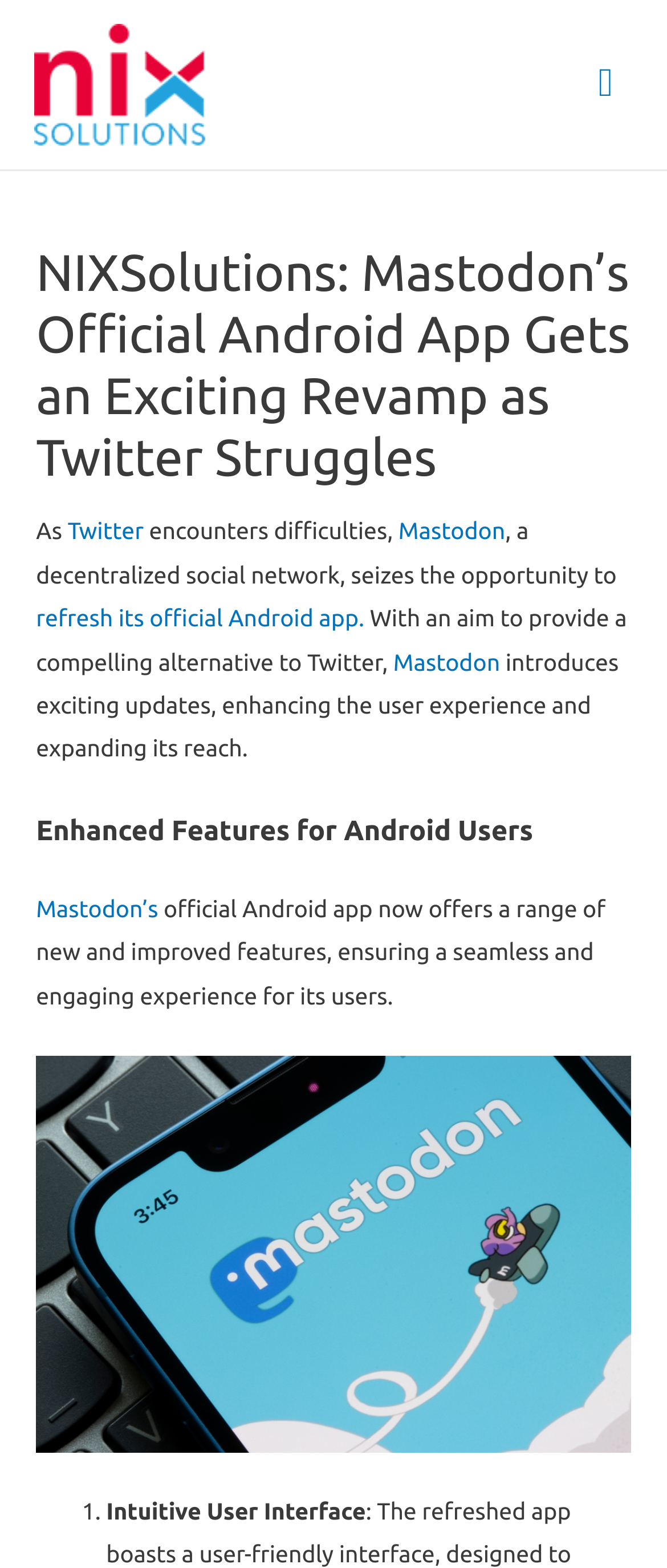Determine the bounding box of the UI element mentioned here: "alt="NIX Solutions, NIXsolutions,"". The coordinates must be in the format [left, top, right, bottom] with values ranging from 0 to 1.

[0.051, 0.044, 0.308, 0.061]